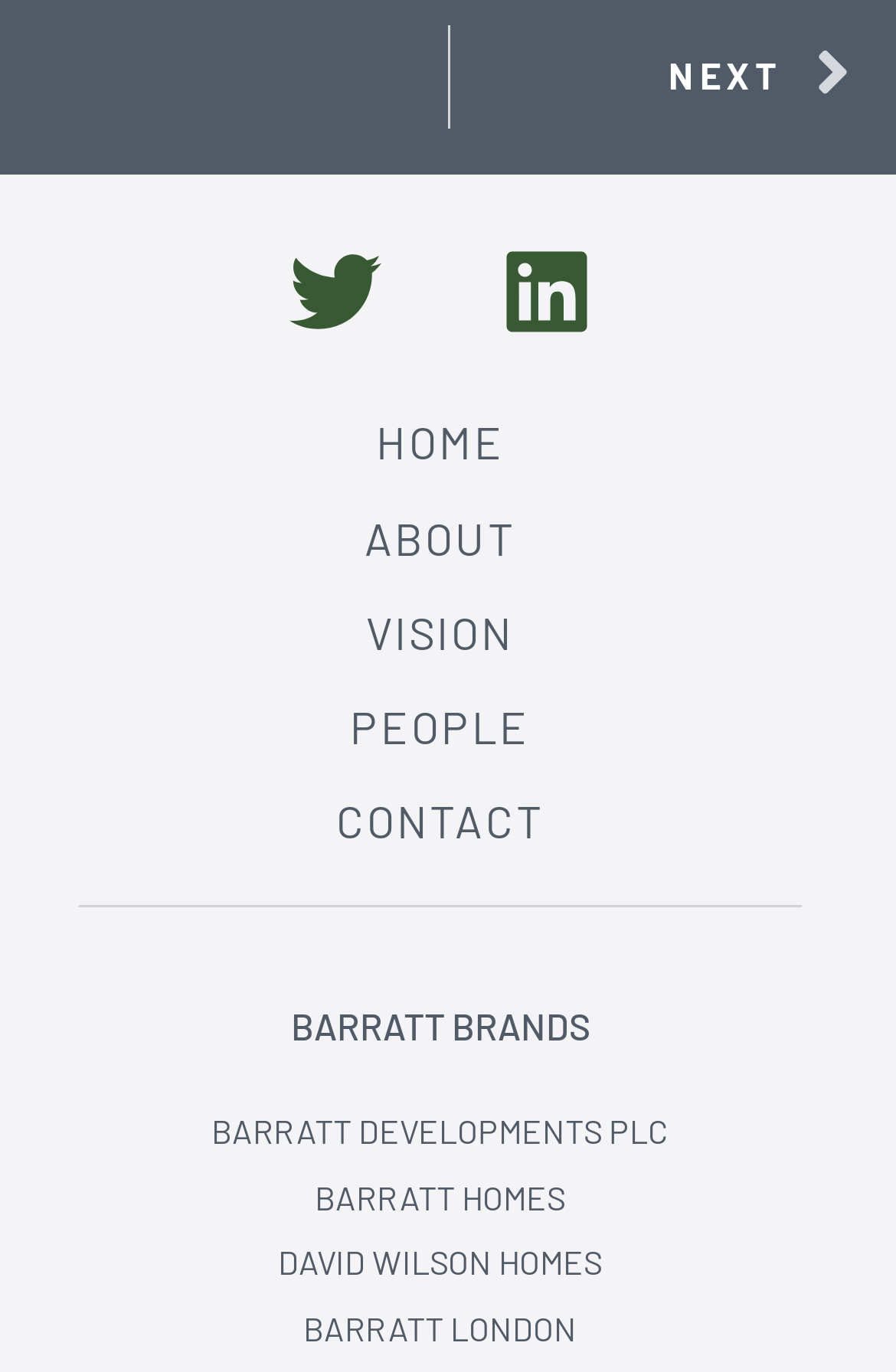What is the last link in the menu?
Refer to the screenshot and answer in one word or phrase.

CONTACT